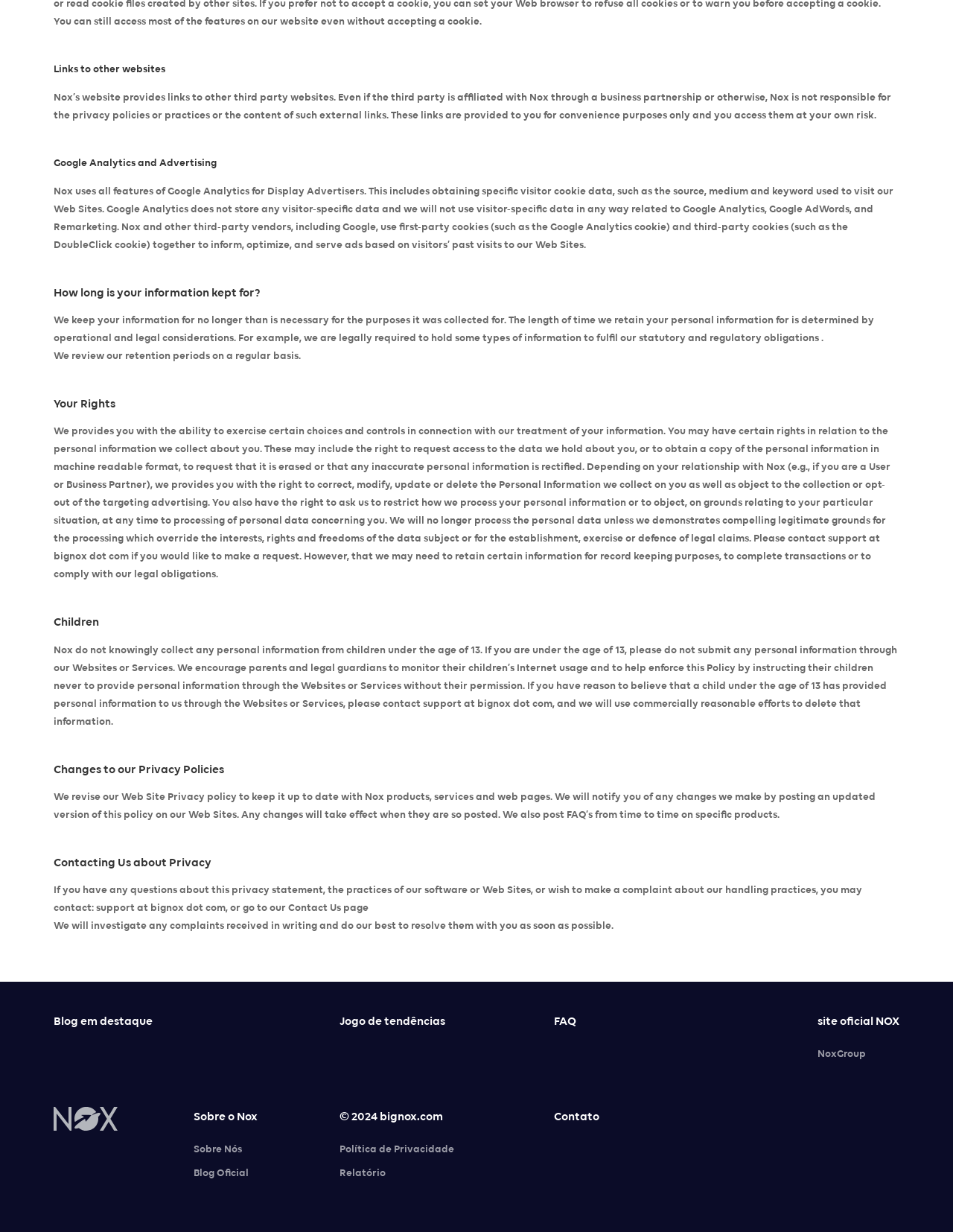Use a single word or phrase to answer the question: How can users contact Nox about privacy concerns?

Support at bignox dot com